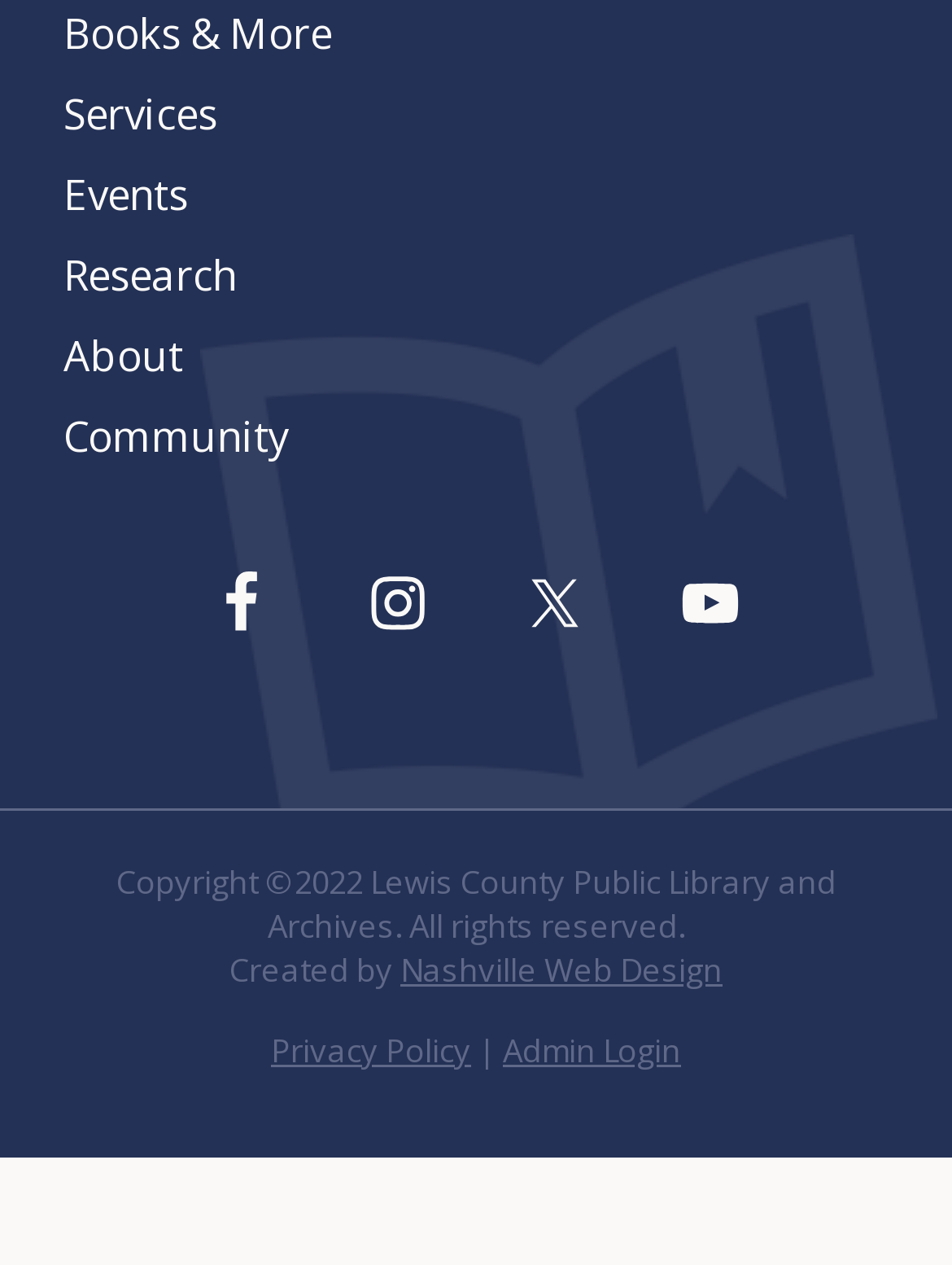Please find the bounding box coordinates for the clickable element needed to perform this instruction: "View Instagram profile".

[0.351, 0.426, 0.485, 0.527]